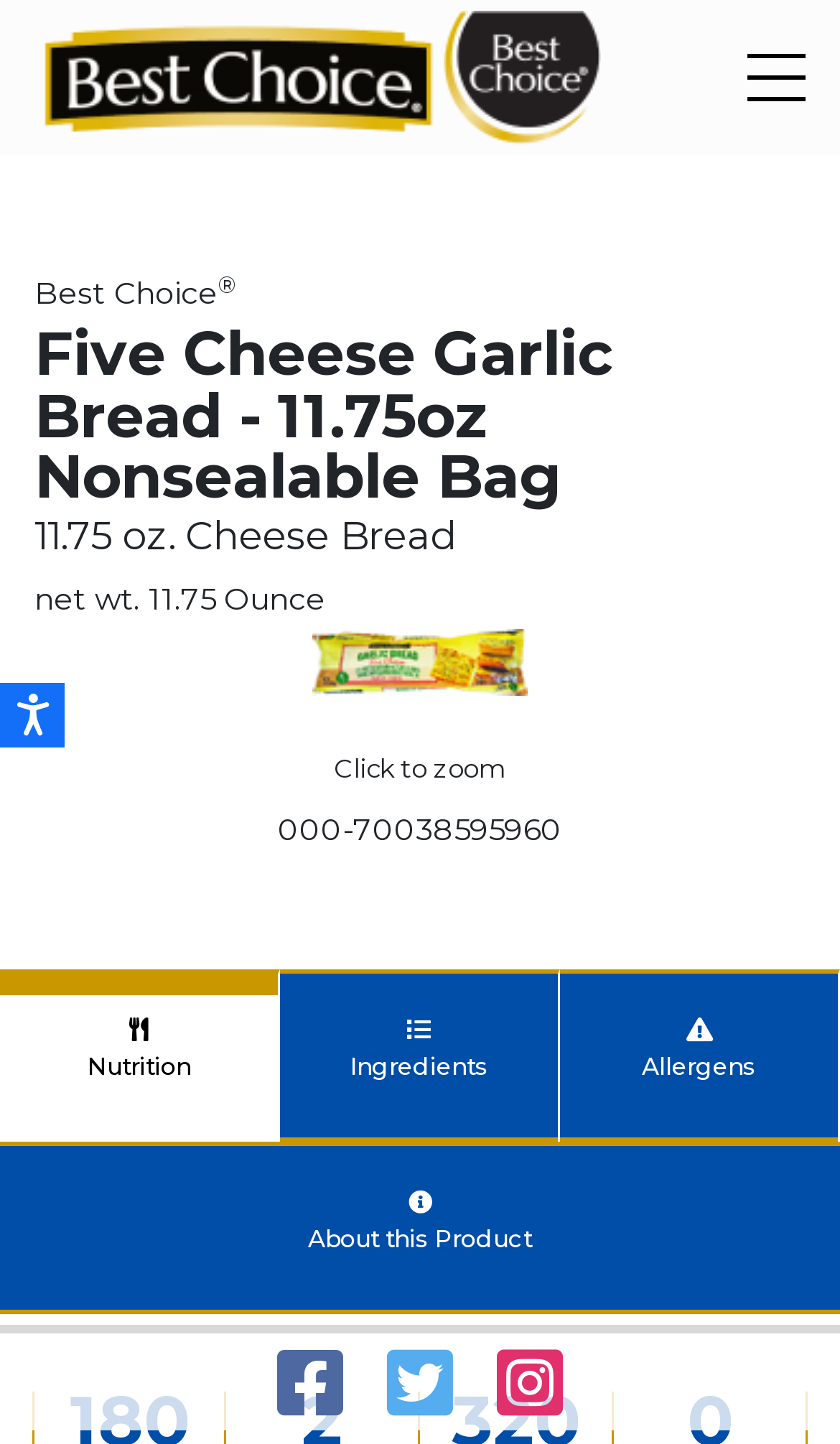What is the weight of the product?
Could you please answer the question thoroughly and with as much detail as possible?

The weight of the product can be determined by looking at the text '11.75 oz. Cheese Bread' which is located below the product name. This text is likely to be the weight of the product.